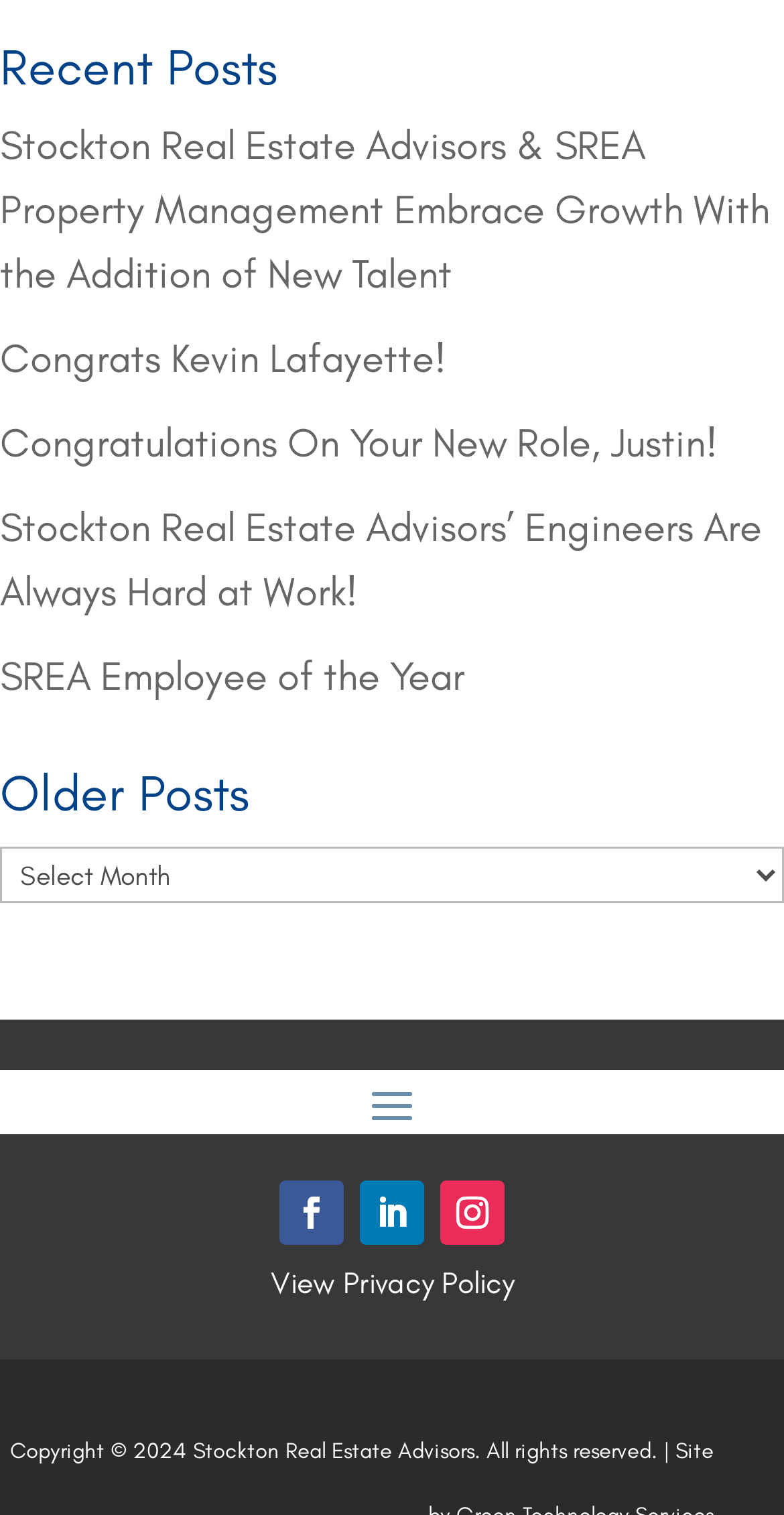Please specify the bounding box coordinates of the clickable region necessary for completing the following instruction: "View recent posts". The coordinates must consist of four float numbers between 0 and 1, i.e., [left, top, right, bottom].

[0.0, 0.028, 1.0, 0.074]